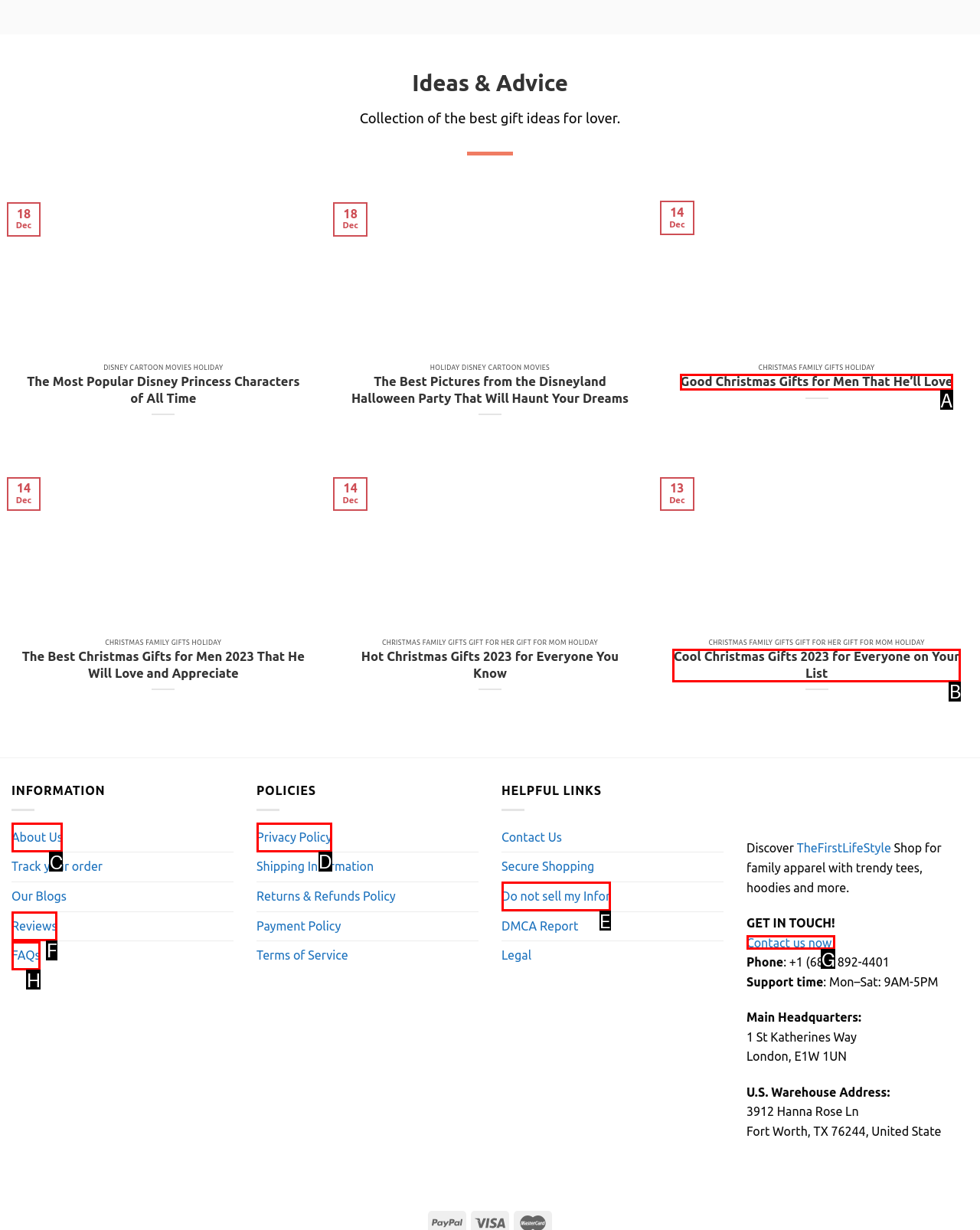Which HTML element should be clicked to complete the task: Click on the 'About Us' link? Answer with the letter of the corresponding option.

C